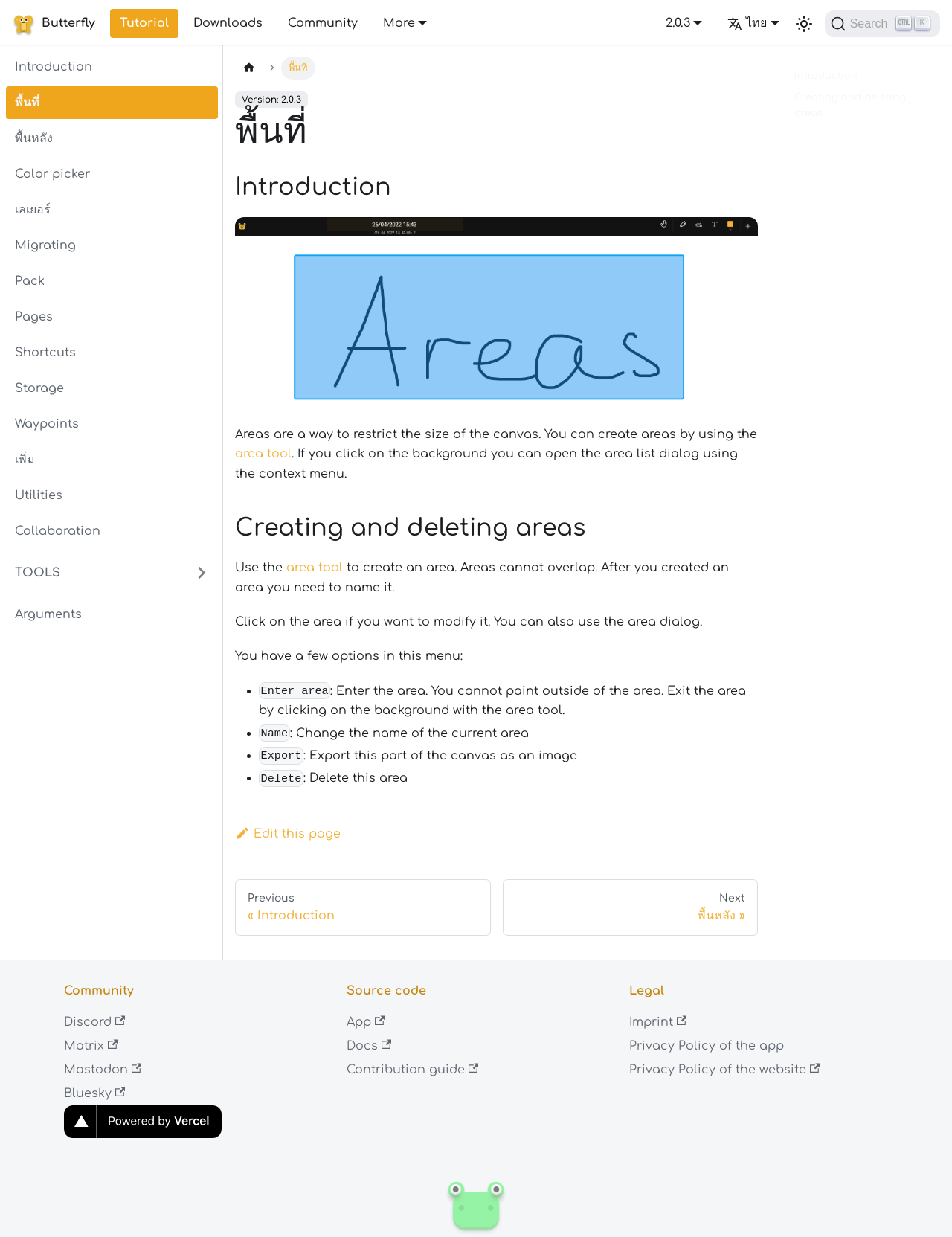Pinpoint the bounding box coordinates of the element you need to click to execute the following instruction: "Search for something". The bounding box should be represented by four float numbers between 0 and 1, in the format [left, top, right, bottom].

[0.866, 0.008, 0.988, 0.03]